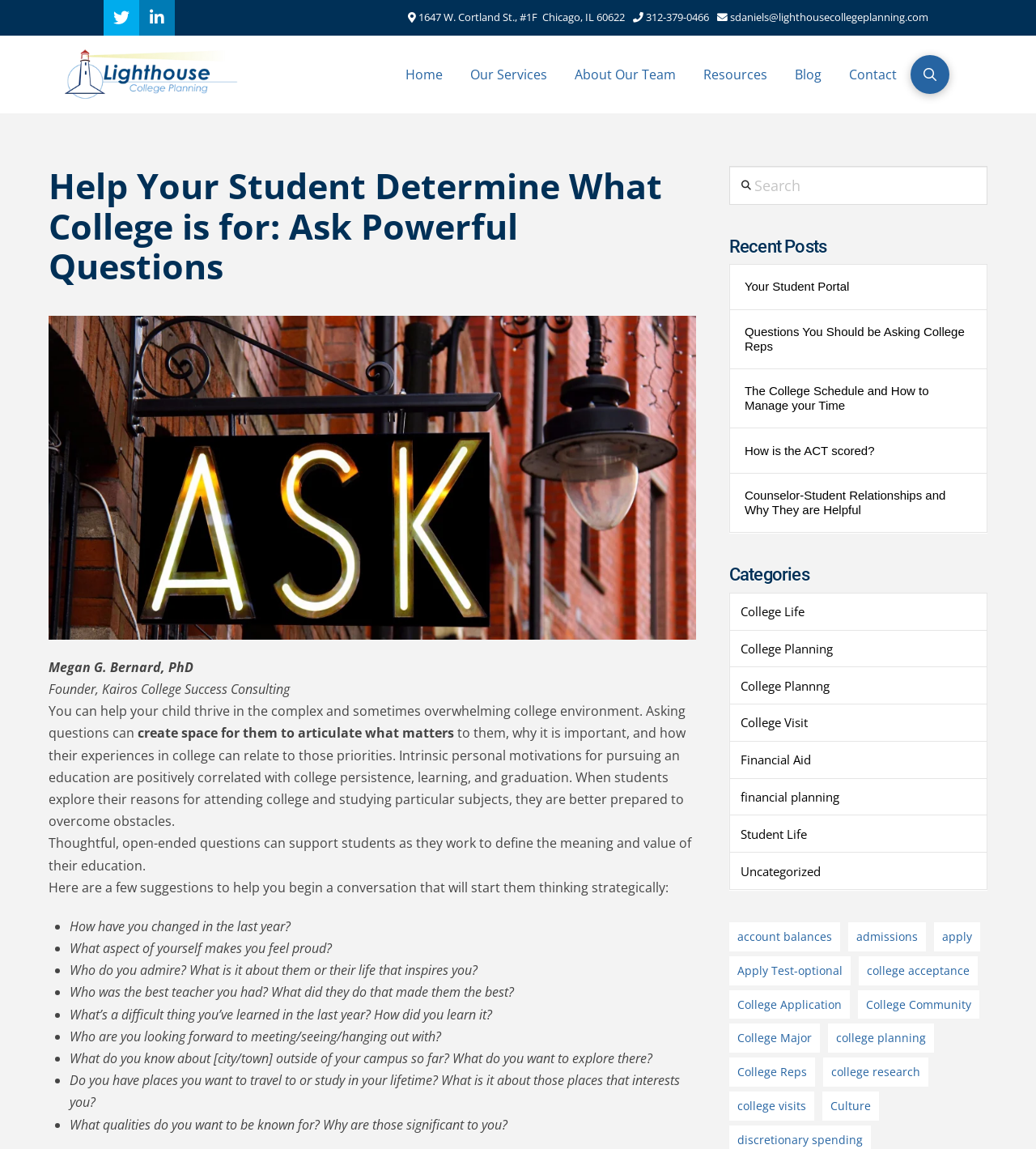Please specify the bounding box coordinates of the clickable region to carry out the following instruction: "Contact using phone number". The coordinates should be four float numbers between 0 and 1, in the format [left, top, right, bottom].

[0.611, 0.008, 0.684, 0.021]